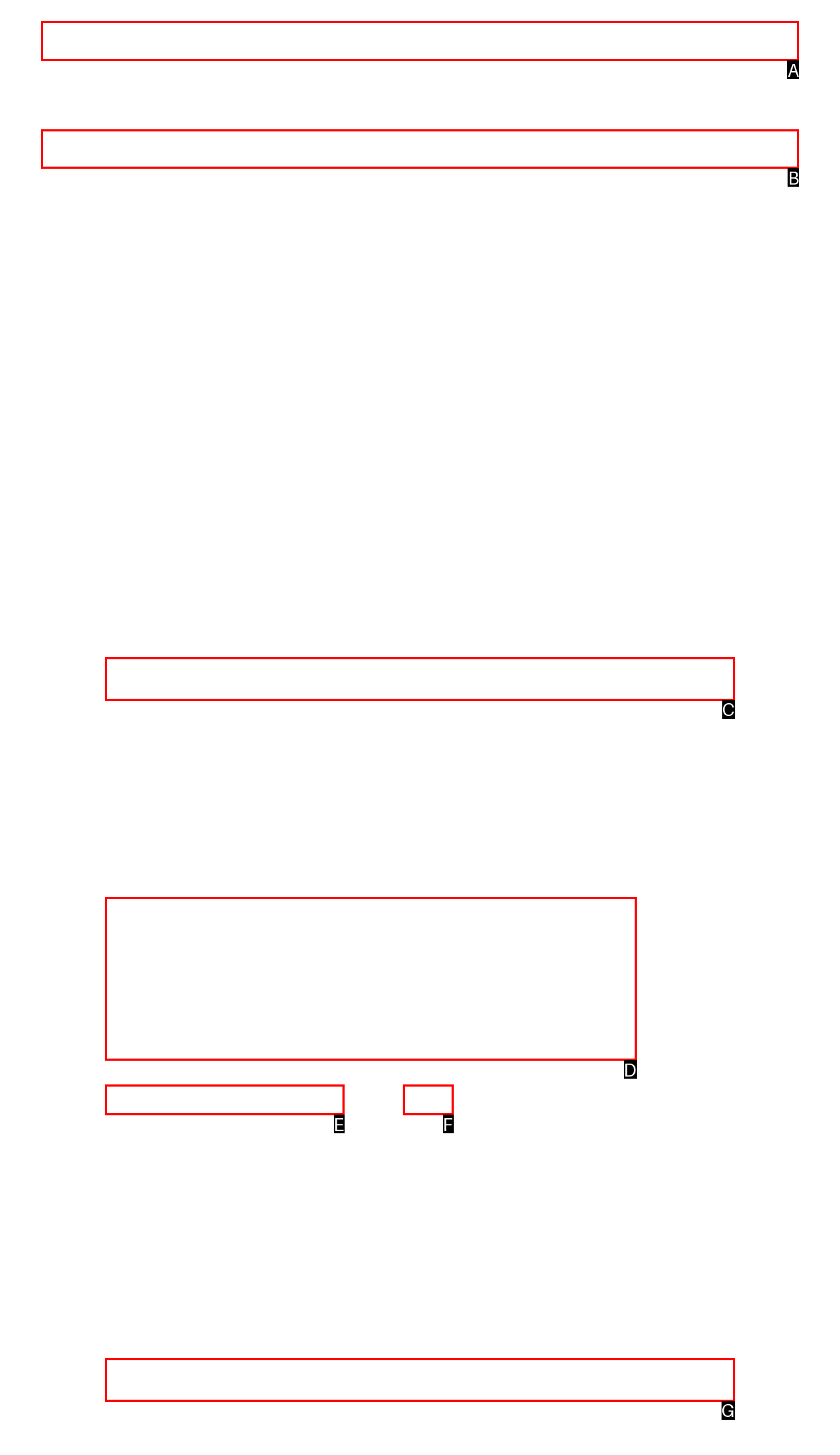Identify the HTML element that matches the description: Asel
Respond with the letter of the correct option.

F